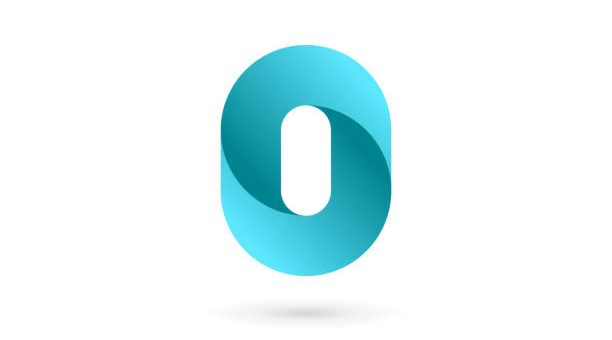Detail everything you observe in the image.

The image features a stylized logo represented by the number "0." This emblem is designed with a modern aesthetic, characterized by a gradient of blue shades that create a sense of depth and movement. The design is fluid, with soft curves and a cut-out section that gives it a contemporary look, making it appear dynamic and engaging. Such logos are often seen in digital applications or brands that emphasize innovation and creativity, highlighting a fresh approach. This particular logo is associated with "Obblink," reflecting the brand's identity in a visually appealing manner.